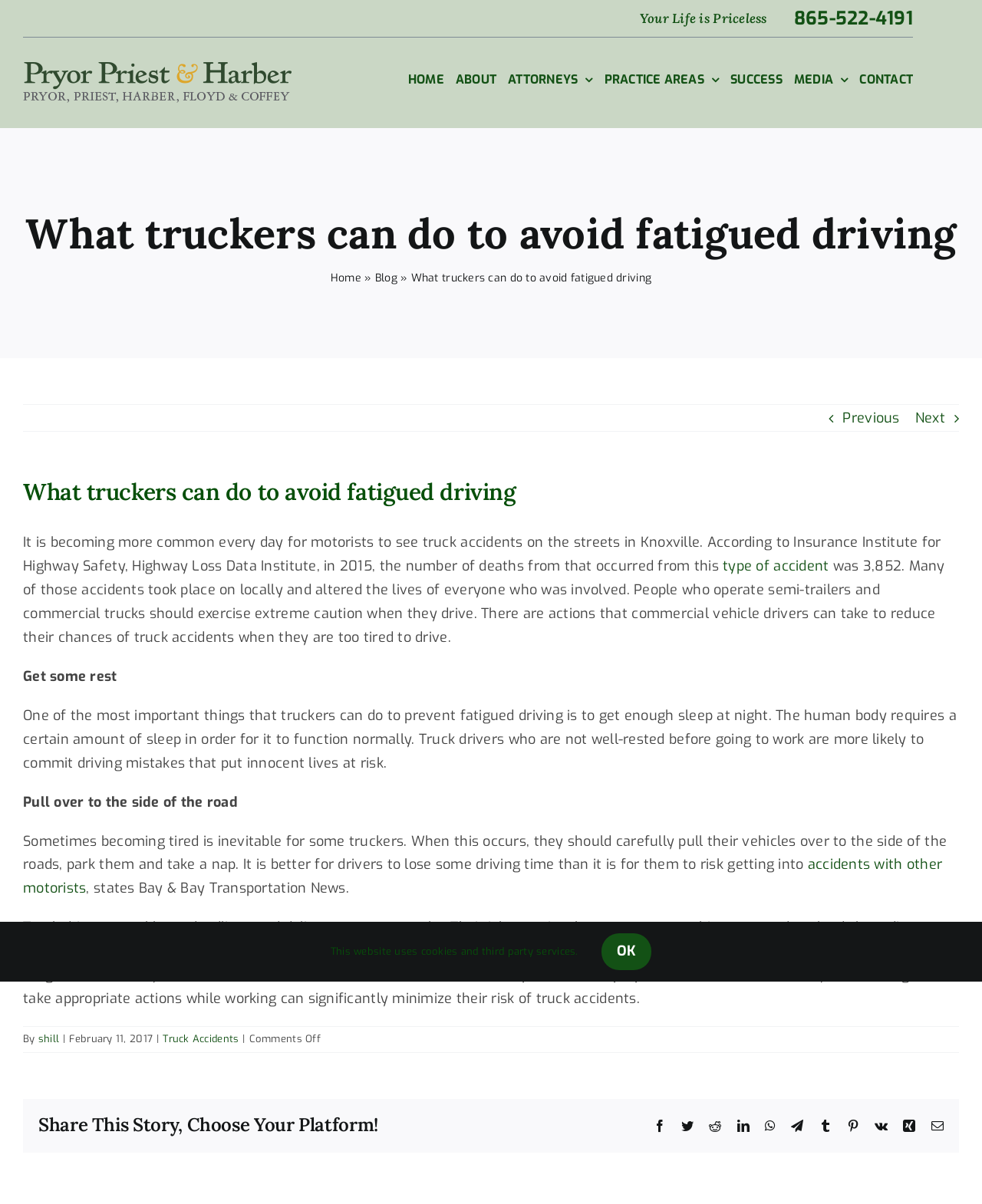Given the element description: "alt="Pryor Priest & Harber Logo"", predict the bounding box coordinates of the UI element it refers to, using four float numbers between 0 and 1, i.e., [left, top, right, bottom].

[0.023, 0.052, 0.297, 0.086]